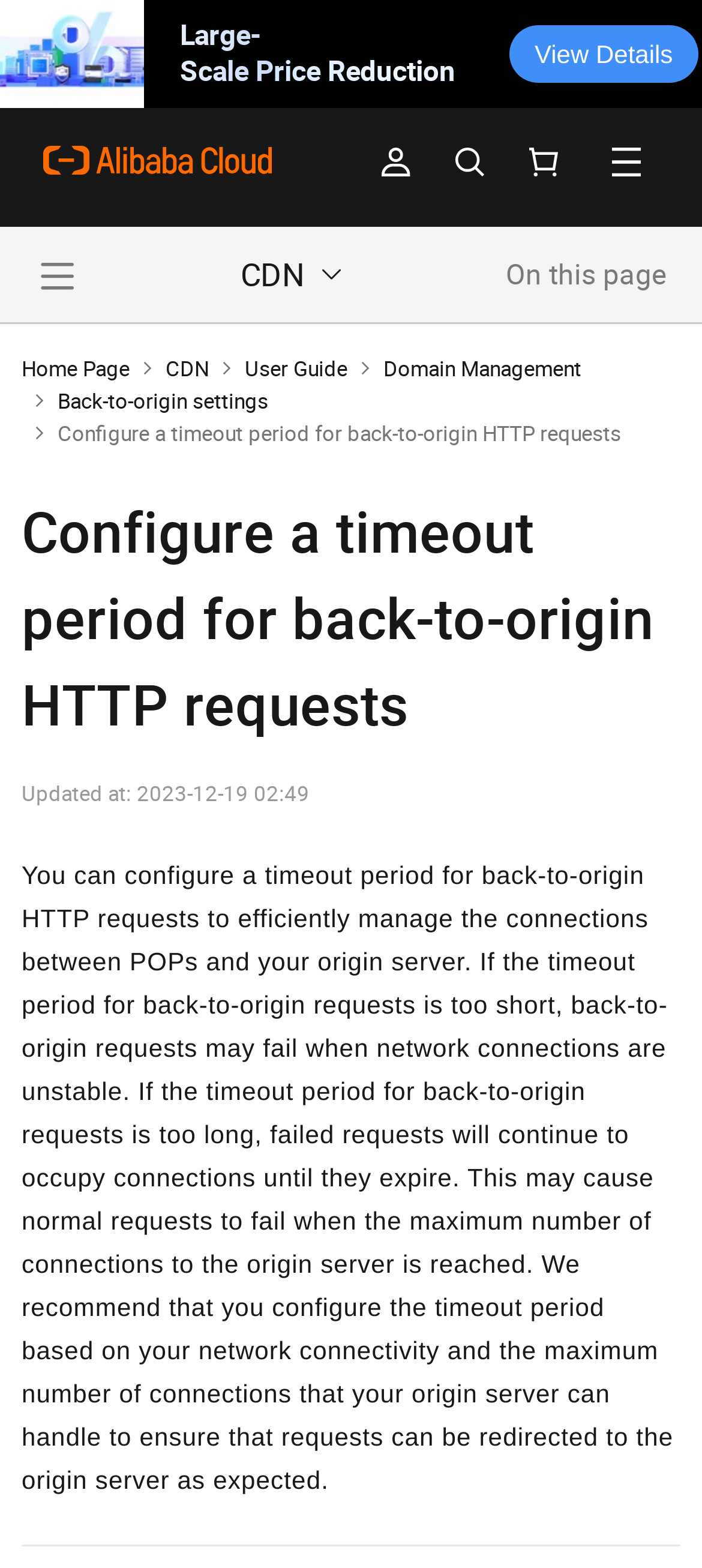Find the bounding box of the element with the following description: "User Guide". The coordinates must be four float numbers between 0 and 1, formatted as [left, top, right, bottom].

[0.349, 0.227, 0.495, 0.243]